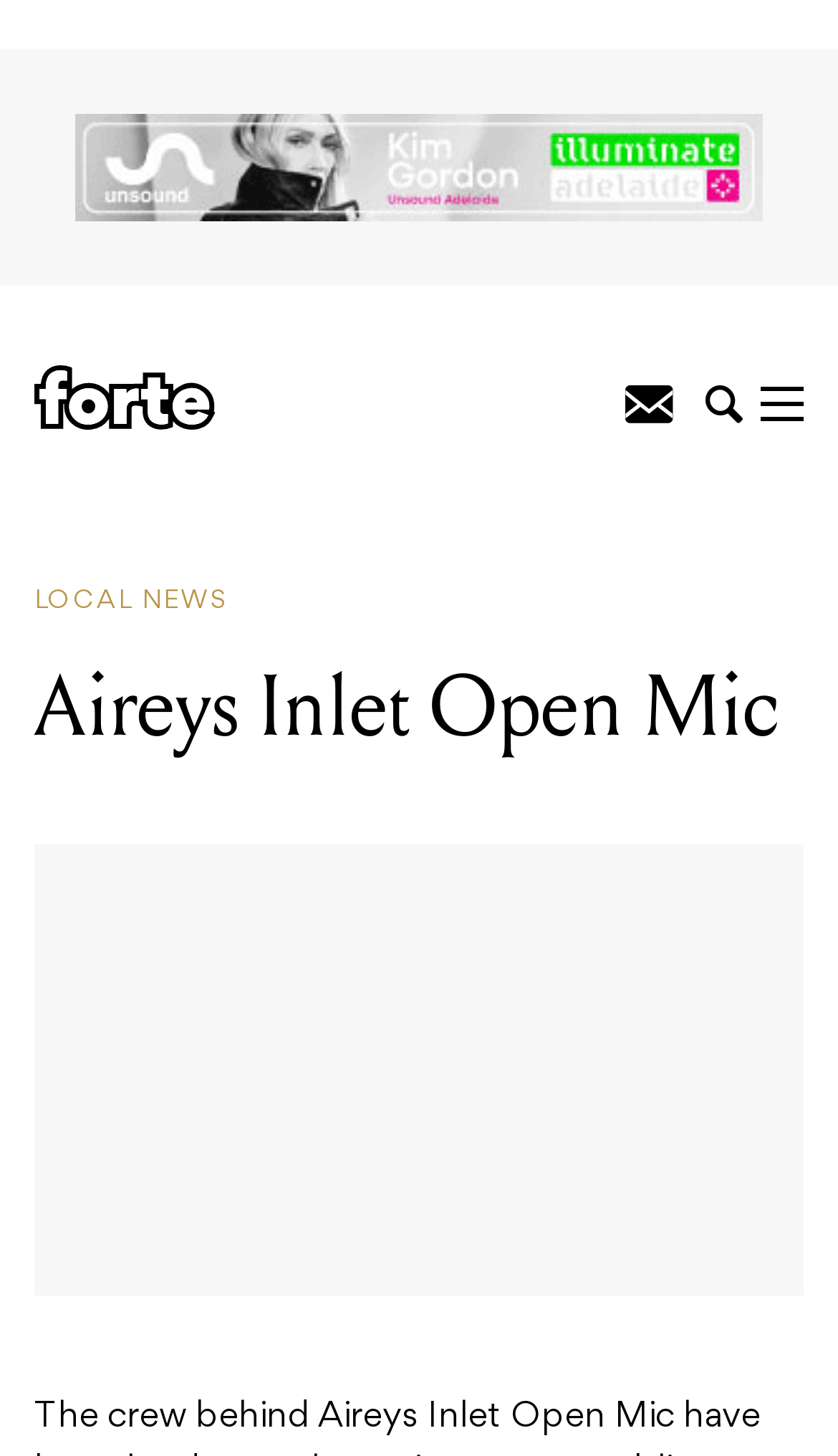Is there an image on the webpage?
Refer to the image and offer an in-depth and detailed answer to the question.

I found an image element at coordinates [0.041, 0.251, 0.257, 0.295], which confirms the presence of an image on the webpage.